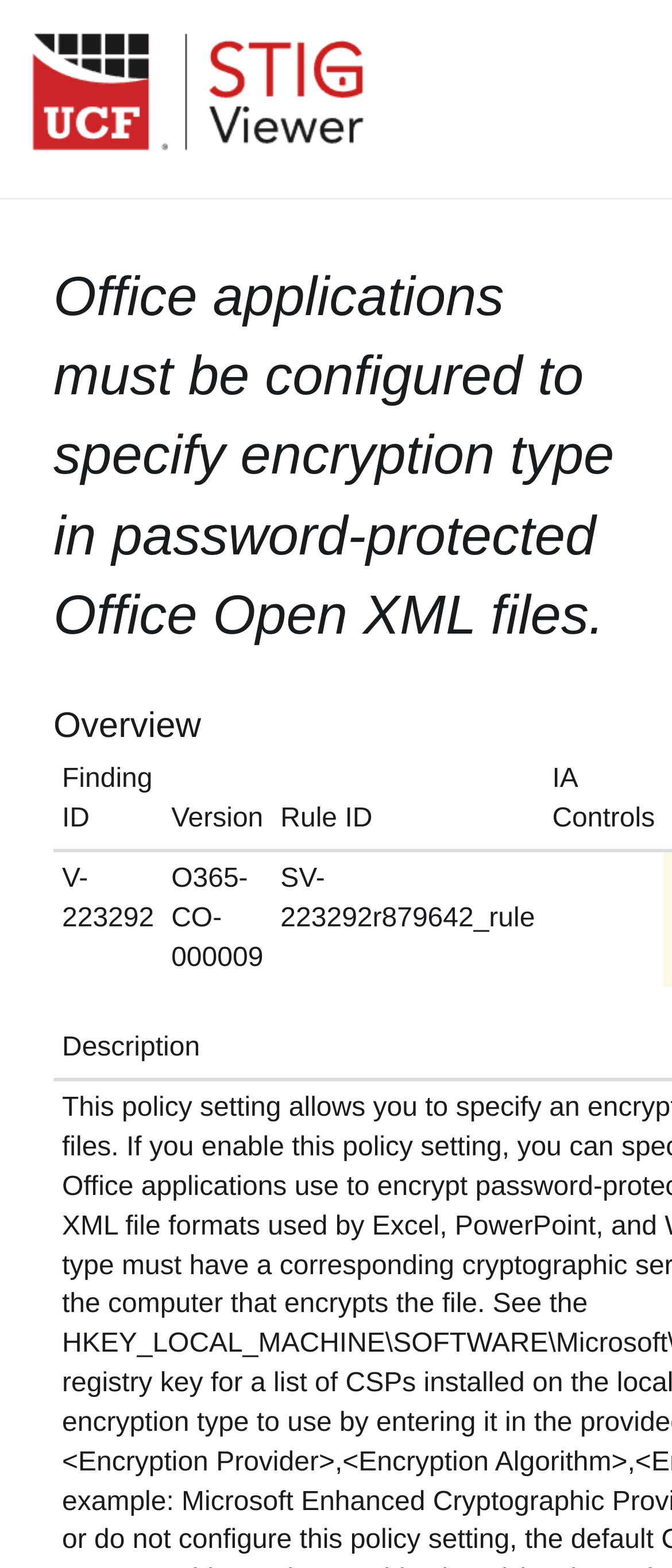What is the main topic of the webpage?
Based on the image, respond with a single word or phrase.

Office application security